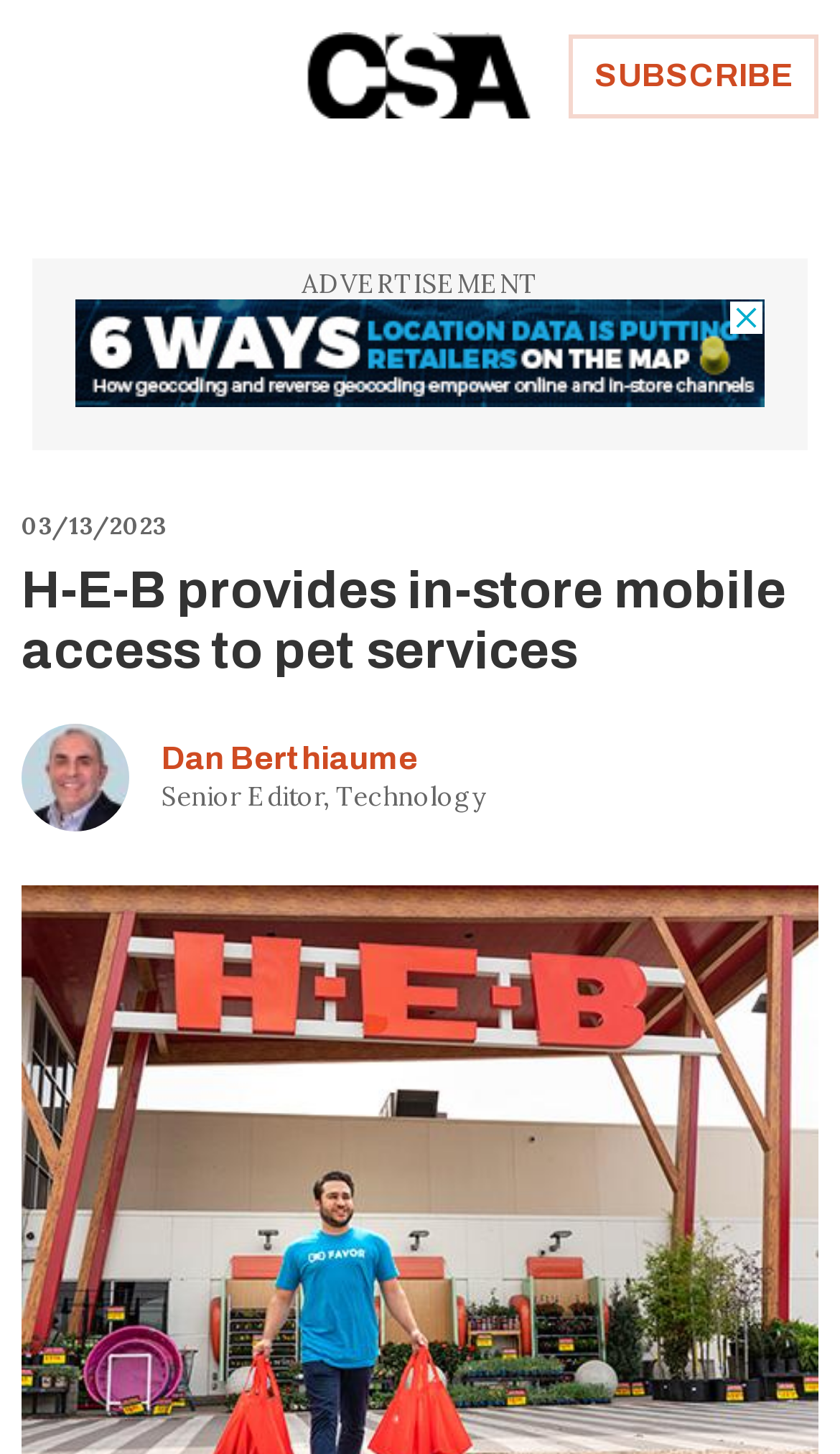Locate and generate the text content of the webpage's heading.

H-E-B provides in-store mobile access to pet services